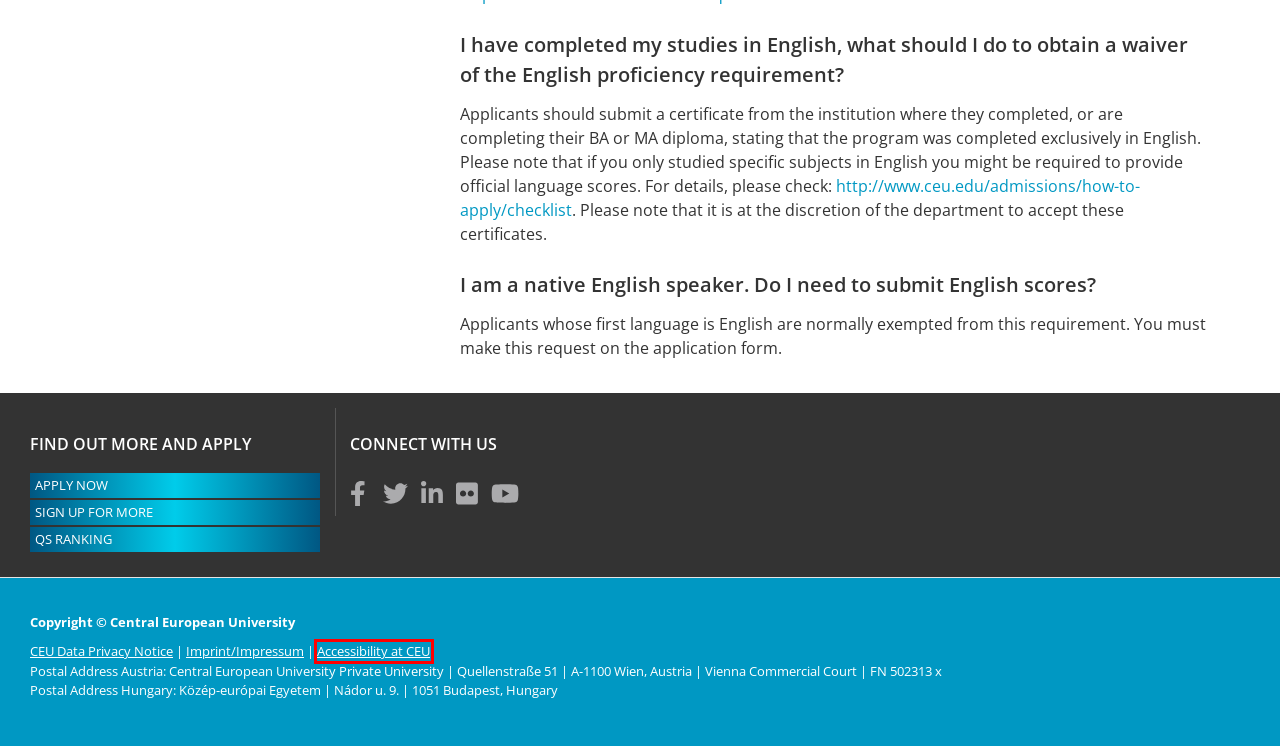Review the webpage screenshot and focus on the UI element within the red bounding box. Select the best-matching webpage description for the new webpage that follows after clicking the highlighted element. Here are the candidates:
A. Accessibility at CEU | Central European University
B. Imprint/Impressum - legal information/Rechtliche Informationen | Central European University
C. Inquiry Form
D. Application Checklist | Central European University
E. Cookie Statement | Central European University
F. Careers at CEU | Central European University
G. Alumni Relations Office |
H. Central European University

A